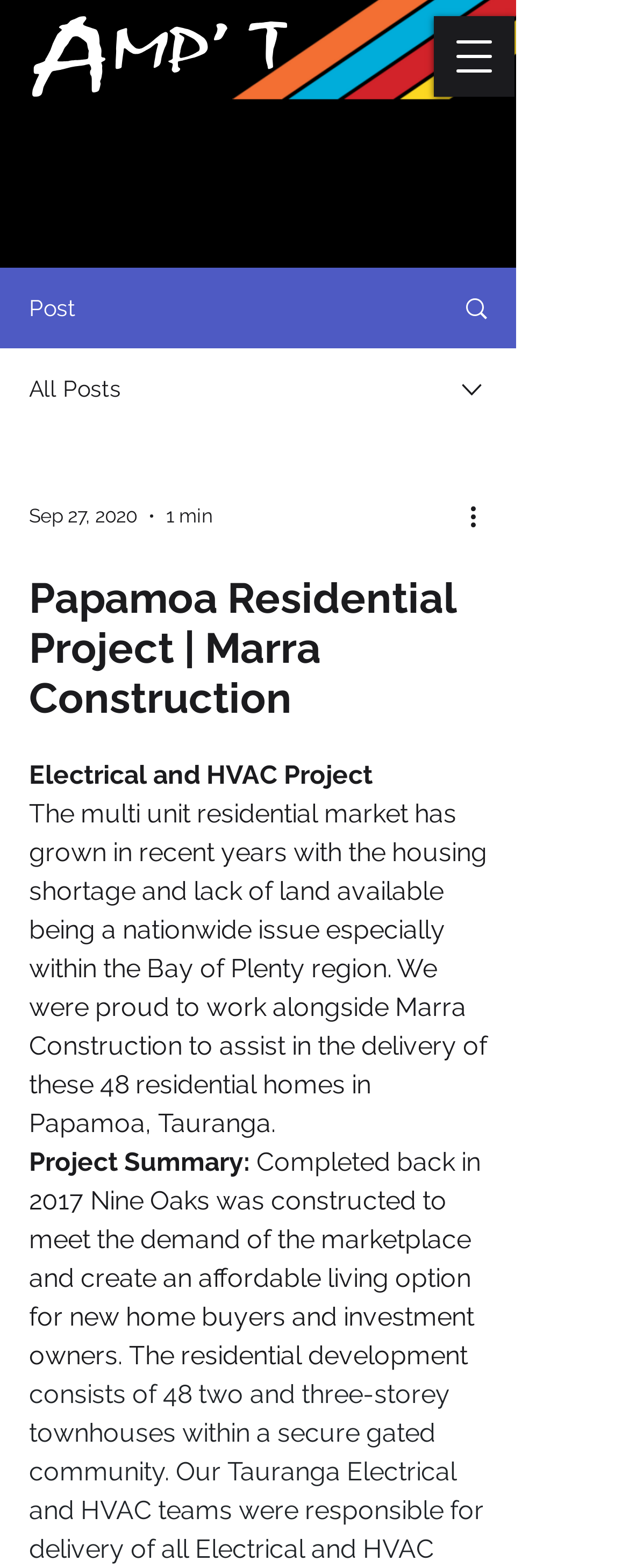What type of project is described on this webpage?
Answer the question with as much detail as possible.

I inferred this answer by reading the static text 'Electrical and HVAC Project' which is a subheading on the webpage, indicating the type of project being discussed.